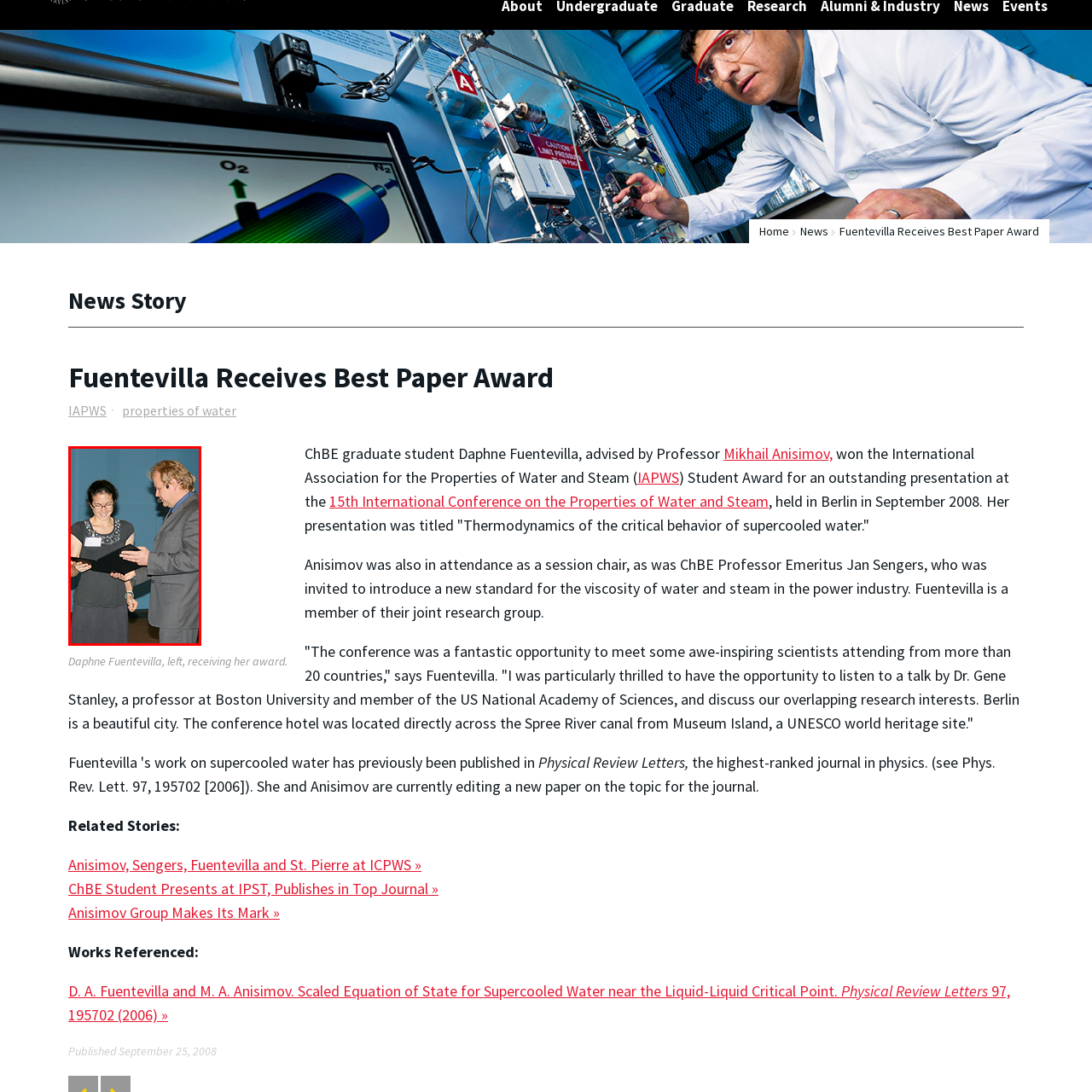Generate an in-depth caption for the image enclosed by the red boundary.

Daphne Fuentevilla, a graduate student in Chemical and Biomolecular Engineering, is joyfully receiving an award during a ceremonial event. She is engaged in a moment of recognition, holding a presentation folder, while a distinguished presenter, wearing a formal suit, reads from it. This event highlights her significant achievement in winning the International Association for the Properties of Water and Steam (IAPWS) Student Award, recognizing her outstanding presentation at the 15th International Conference on the Properties of Water and Steam held in Berlin in September 2008. Daphne's dedication and hard work in her field of study are celebrated in this memorable moment.